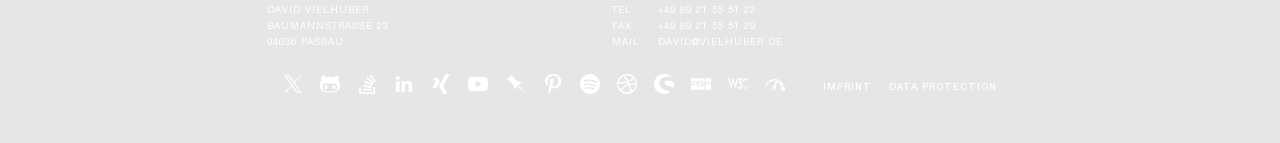Specify the bounding box coordinates for the region that must be clicked to perform the given instruction: "view data protection".

[0.695, 0.565, 0.779, 0.665]